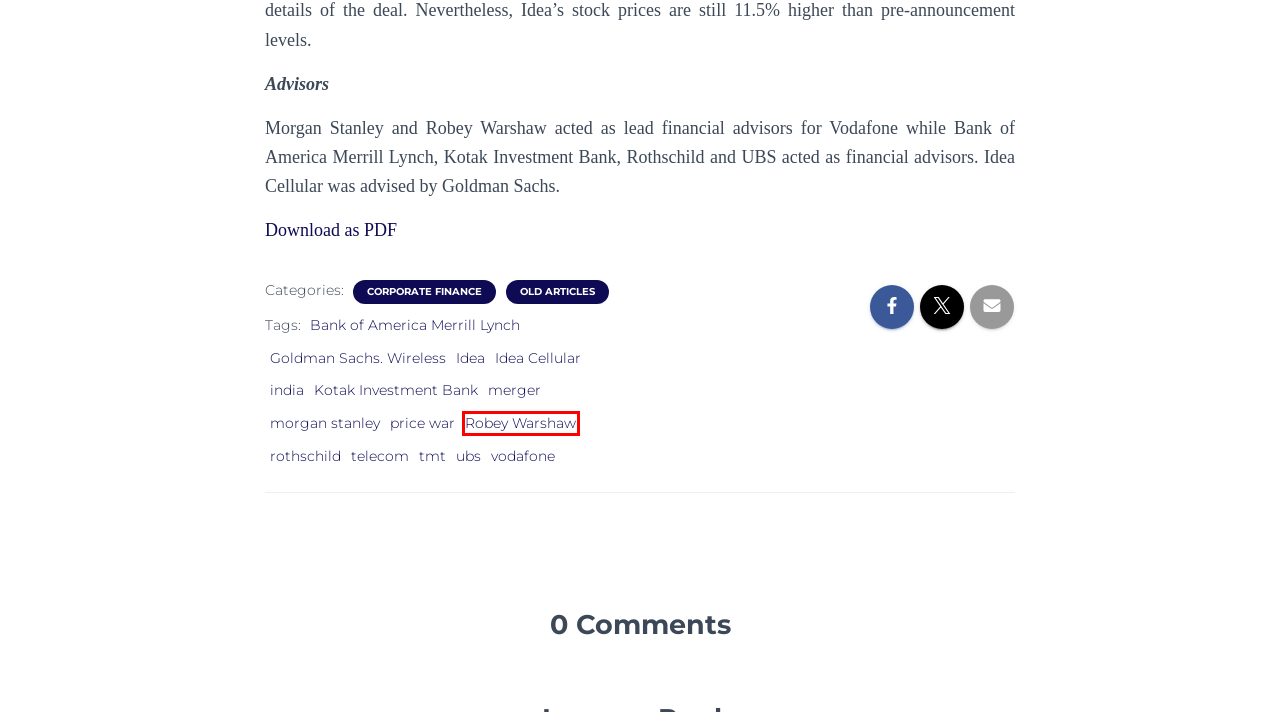Review the webpage screenshot and focus on the UI element within the red bounding box. Select the best-matching webpage description for the new webpage that follows after clicking the highlighted element. Here are the candidates:
A. Gallery – BSIC | Bocconi Students Investment Club
B. Bank of America Merrill Lynch – BSIC | Bocconi Students Investment Club
C. Robey Warshaw – BSIC | Bocconi Students Investment Club
D. Exploring the Practicality of Merger Arbitragе – BSIC | Bocconi Students Investment Club
E. Old Articles – BSIC | Bocconi Students Investment Club
F. About Us – BSIC | Bocconi Students Investment Club
G. tmt – BSIC | Bocconi Students Investment Club
H. Disclaimer – BSIC | Bocconi Students Investment Club

C